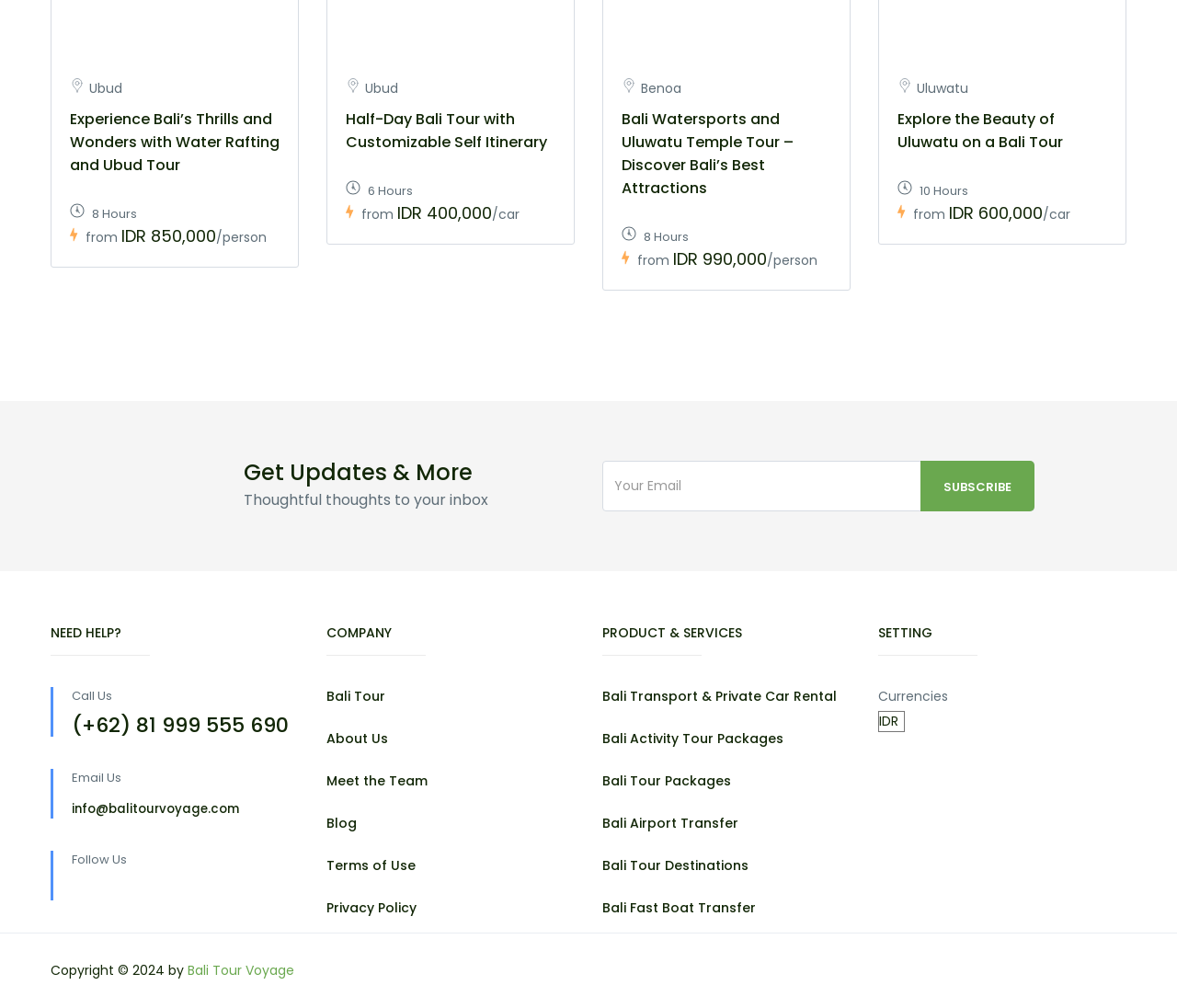Identify the bounding box coordinates for the element that needs to be clicked to fulfill this instruction: "Follow on Facebook". Provide the coordinates in the format of four float numbers between 0 and 1: [left, top, right, bottom].

[0.061, 0.872, 0.077, 0.89]